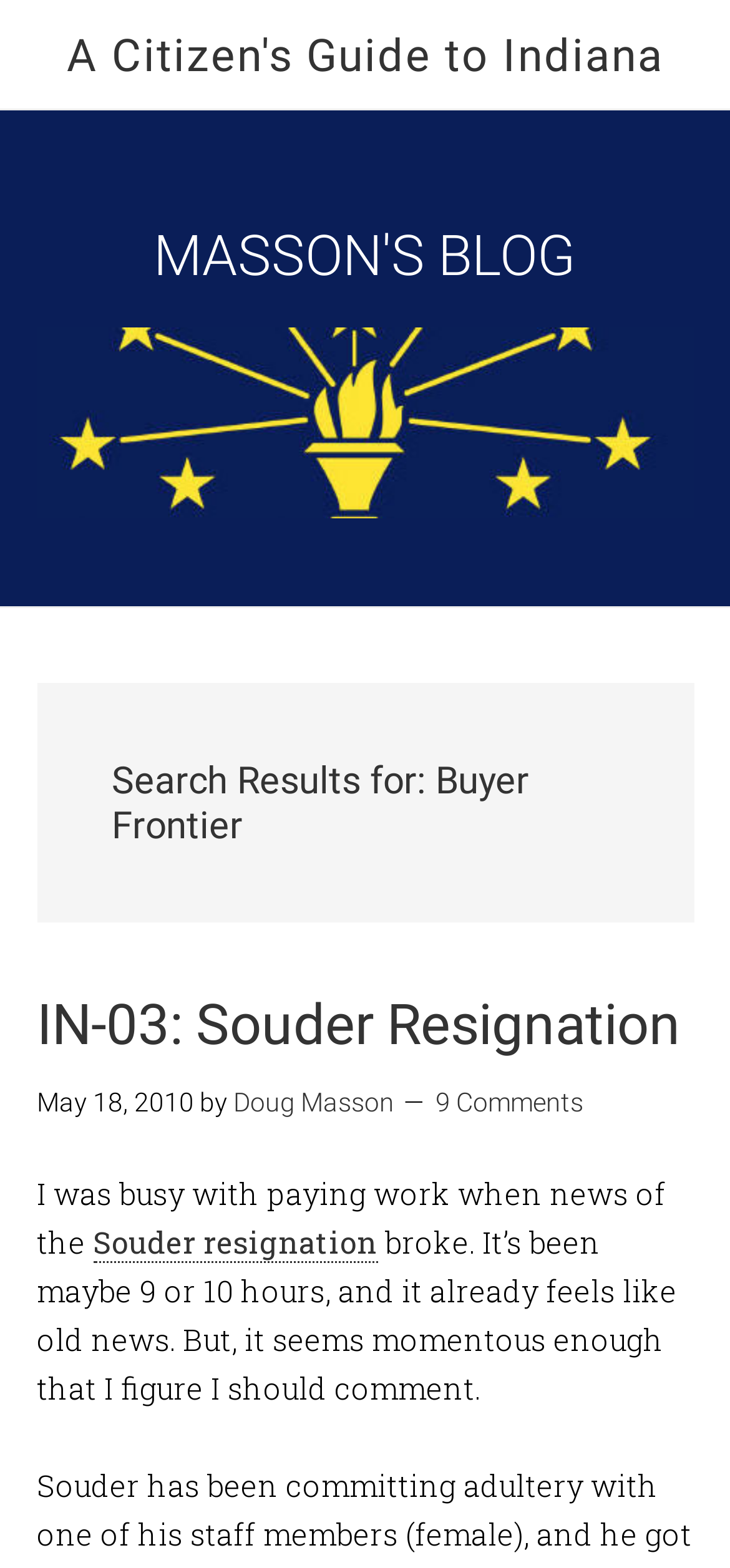How many comments does the article 'IN-03: Souder Resignation' have?
Please interpret the details in the image and answer the question thoroughly.

The number of comments for the article 'IN-03: Souder Resignation' can be found in the link element, which is '9 Comments'.